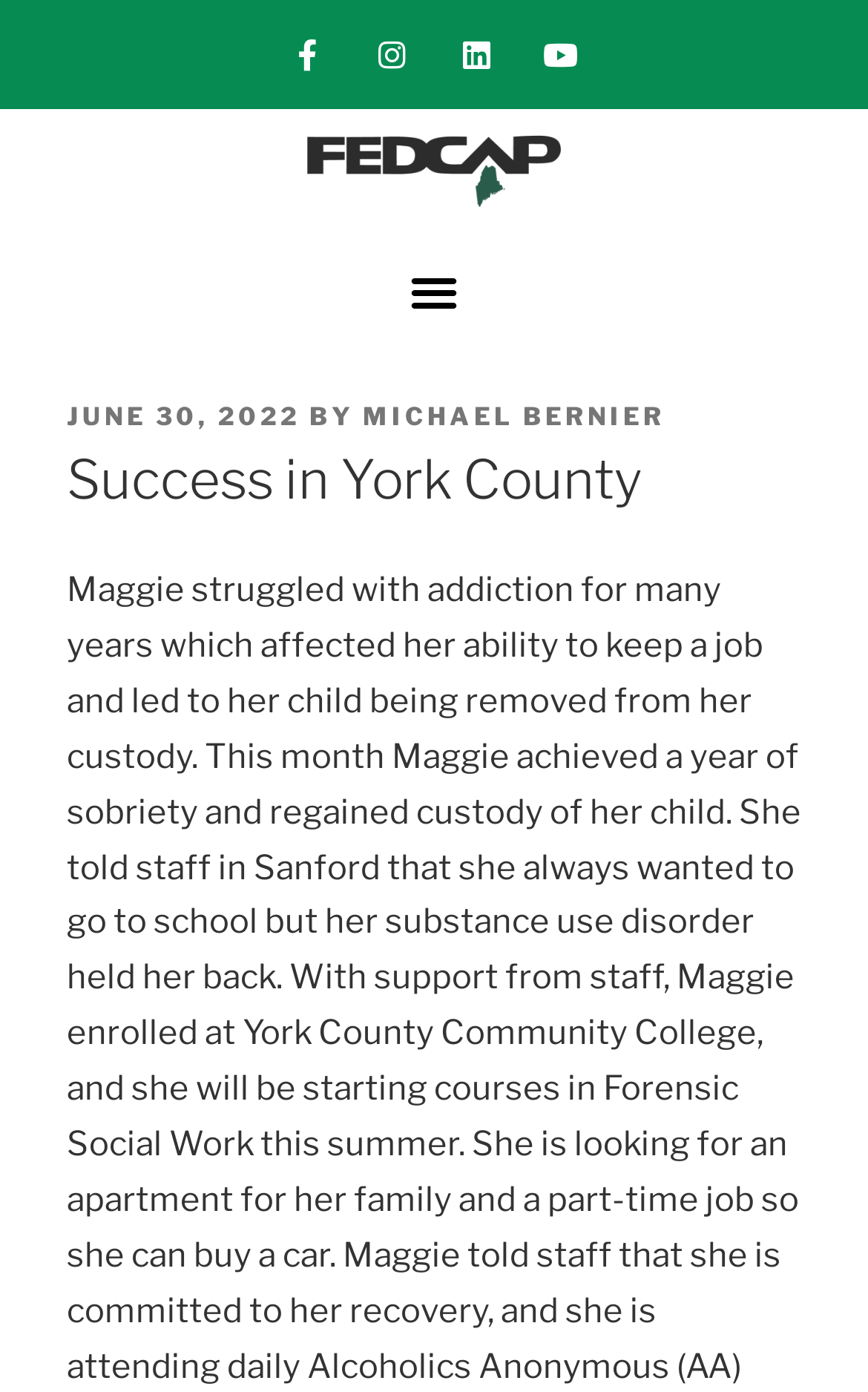Deliver a detailed narrative of the webpage's visual and textual elements.

The webpage appears to be a blog or news article page, with a focus on a success story in York County. At the top left corner, there are four social media links, including Facebook, Instagram, Linkedin, and Youtube, each represented by an icon. 

Below these social media links, there is a horizontal navigation bar with a "Menu Toggle" button on the right side. When expanded, this menu toggle button reveals a header section.

In the header section, there is a date "JUNE 30, 2022" on the left side, followed by the text "BY" and then the author's name "MICHAEL BERNIER". The main title of the page, "Success in York County", is displayed prominently below the date and author information.

The meta description suggests that the article is about Maggie, who struggled with addiction and its consequences, but has recently achieved a milestone. However, the exact details of her achievement are not provided in the accessibility tree.